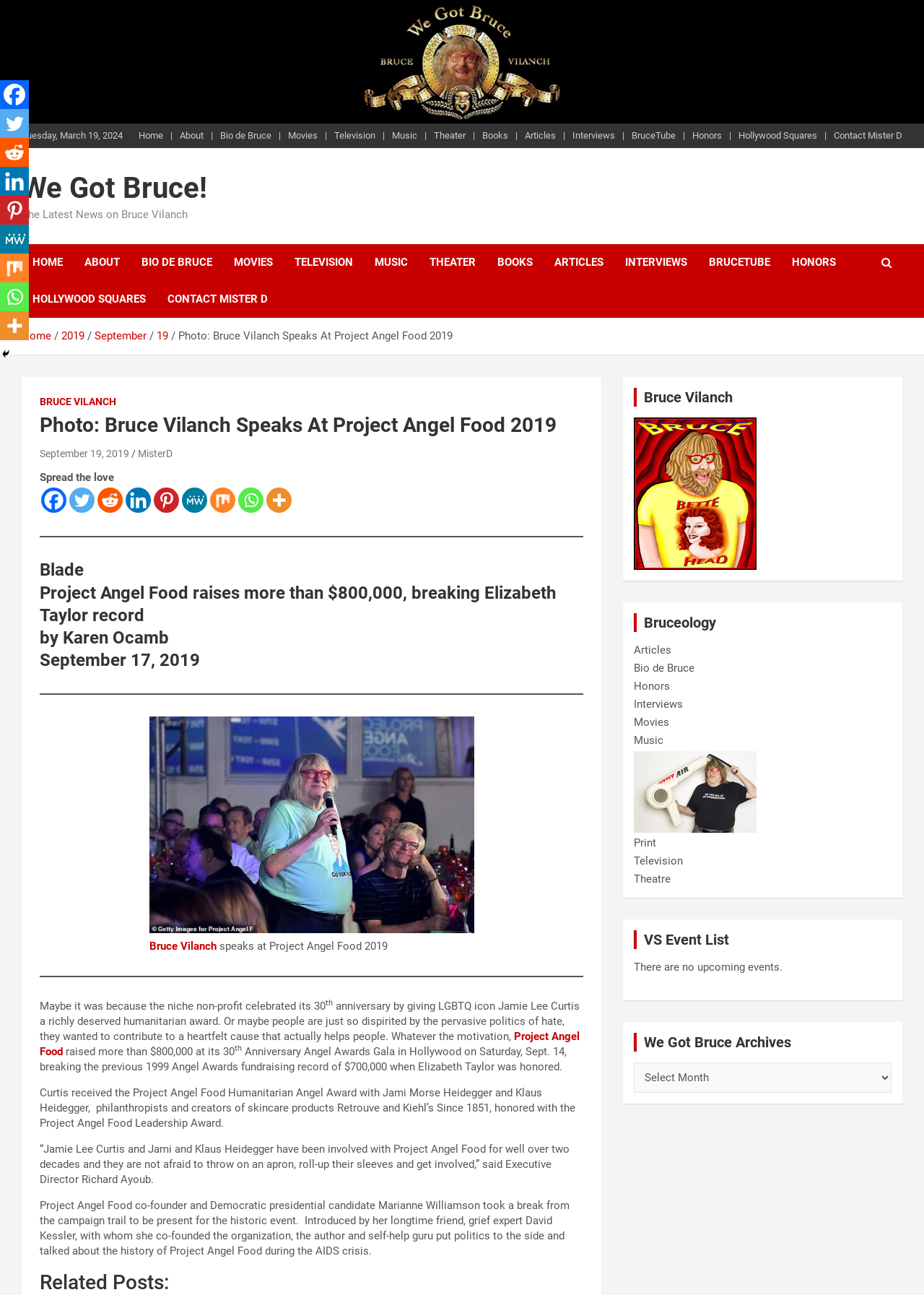Find the bounding box coordinates of the element's region that should be clicked in order to follow the given instruction: "Click on the 'Wanderers TV' menu item". The coordinates should consist of four float numbers between 0 and 1, i.e., [left, top, right, bottom].

None